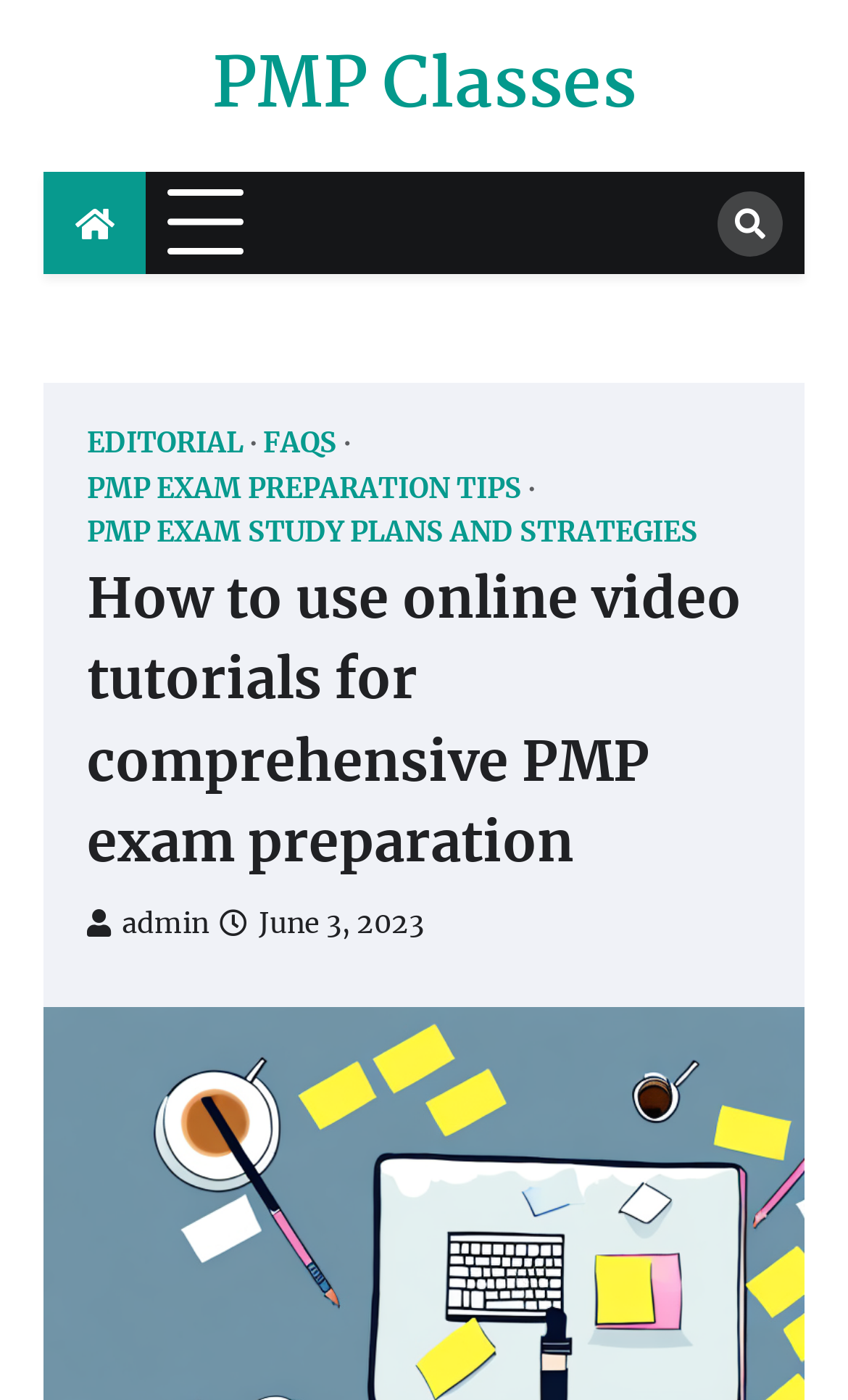Identify the bounding box of the HTML element described as: "PMP Exam Preparation Tips".

[0.103, 0.336, 0.631, 0.36]